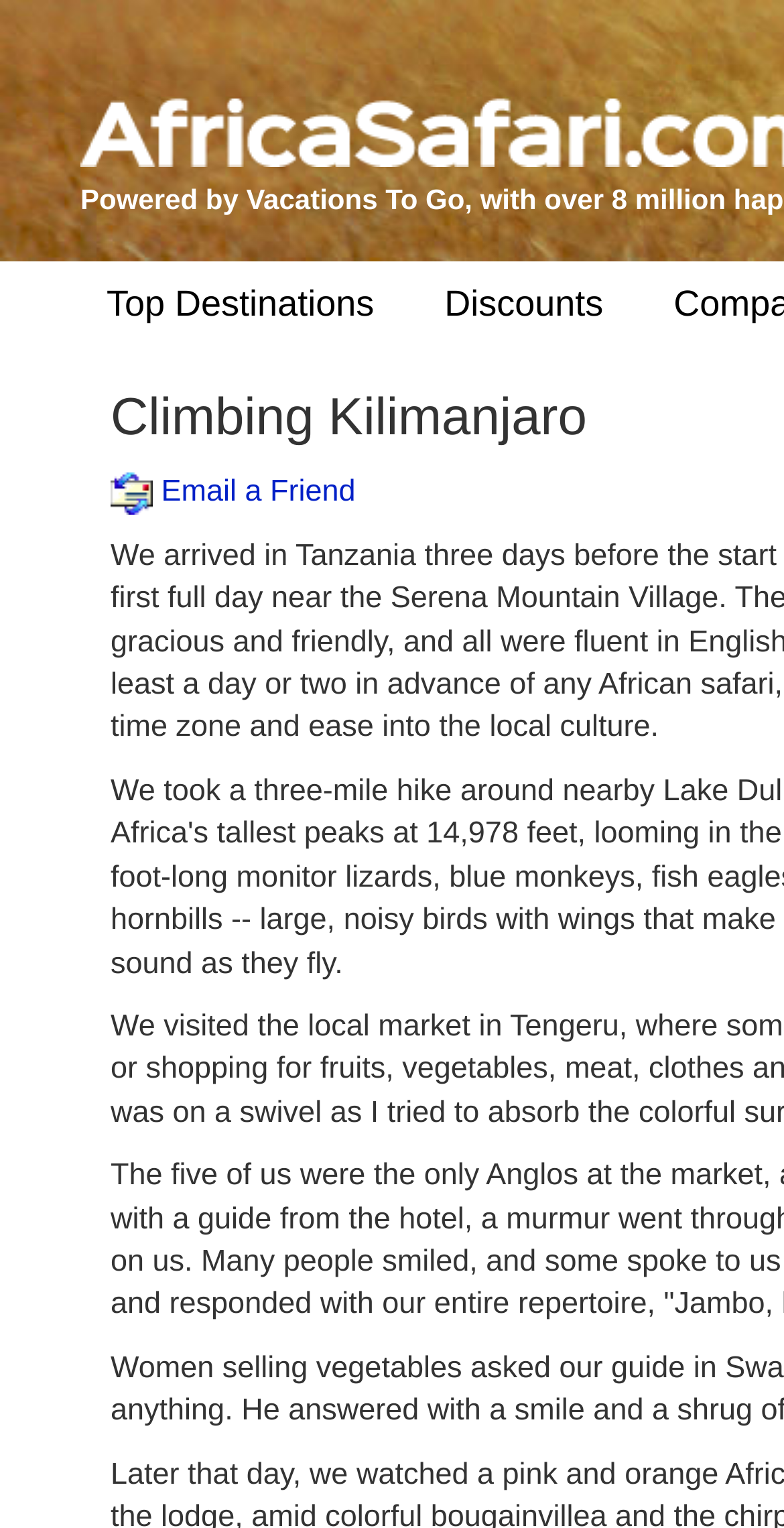Please determine the bounding box coordinates for the UI element described as: "Hardware".

None